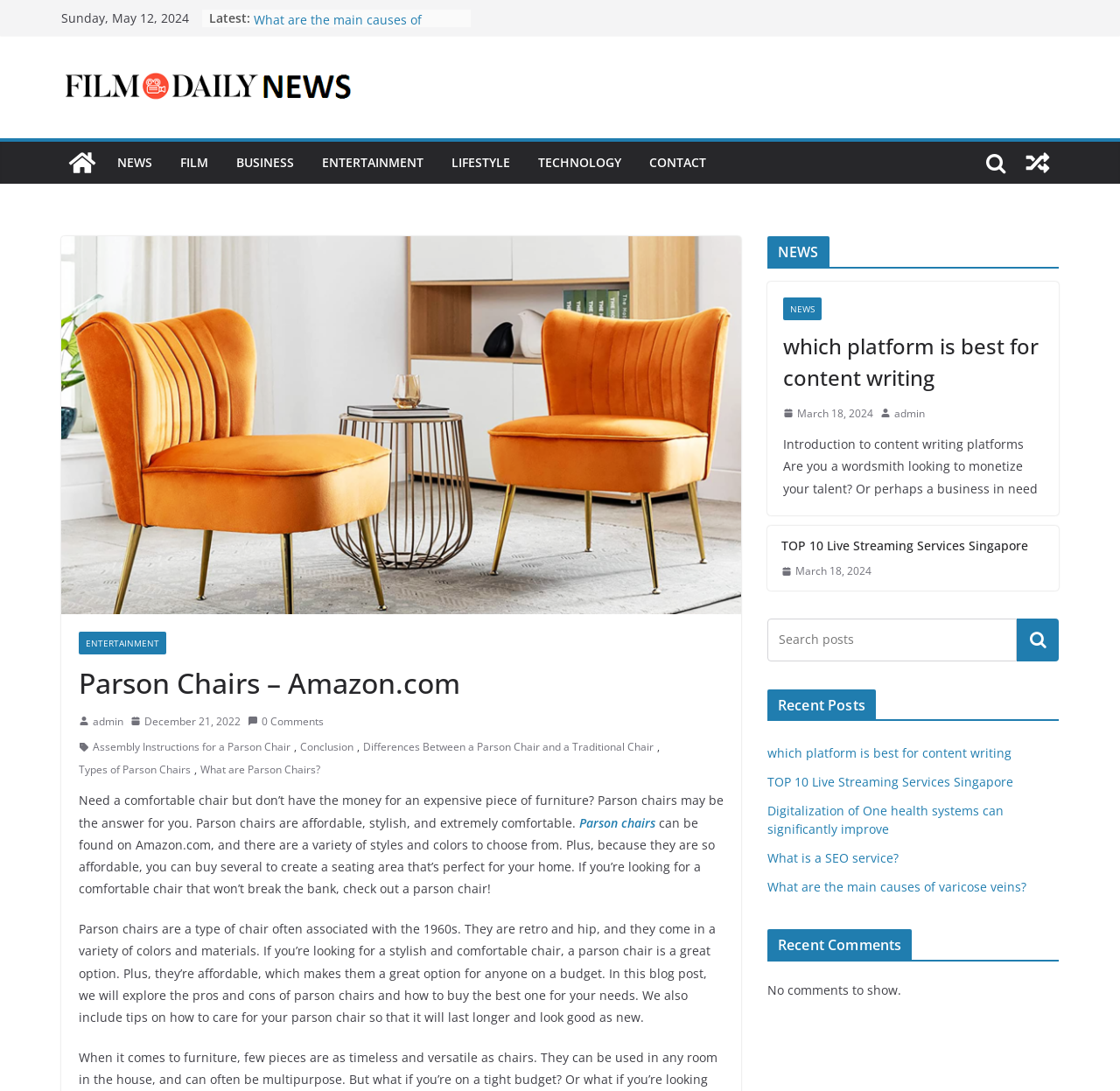Please find the bounding box coordinates of the element that you should click to achieve the following instruction: "View a random post". The coordinates should be presented as four float numbers between 0 and 1: [left, top, right, bottom].

[0.908, 0.13, 0.945, 0.168]